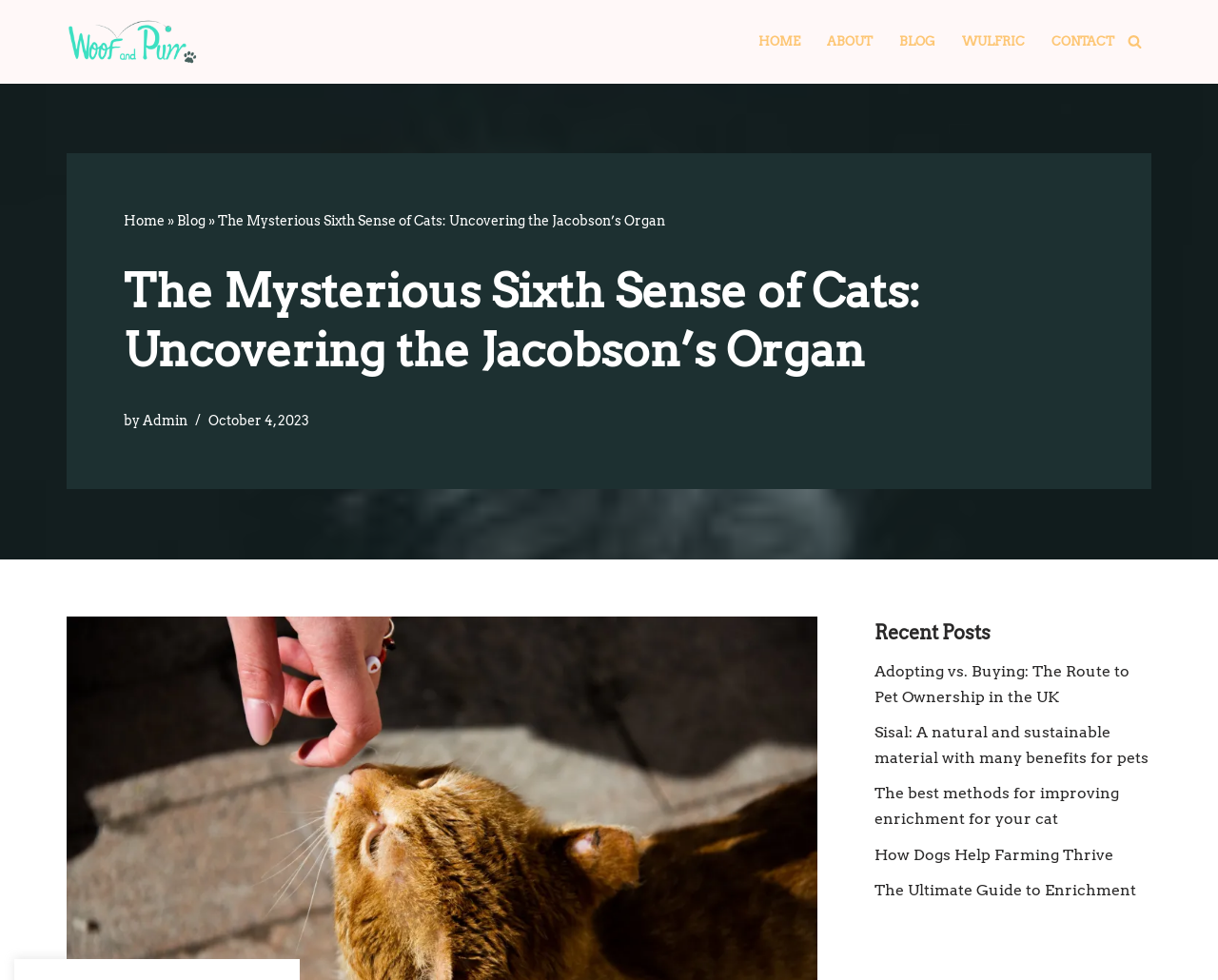Locate the bounding box coordinates of the element you need to click to accomplish the task described by this instruction: "read about the mysterious sixth sense of cats".

[0.179, 0.217, 0.546, 0.233]